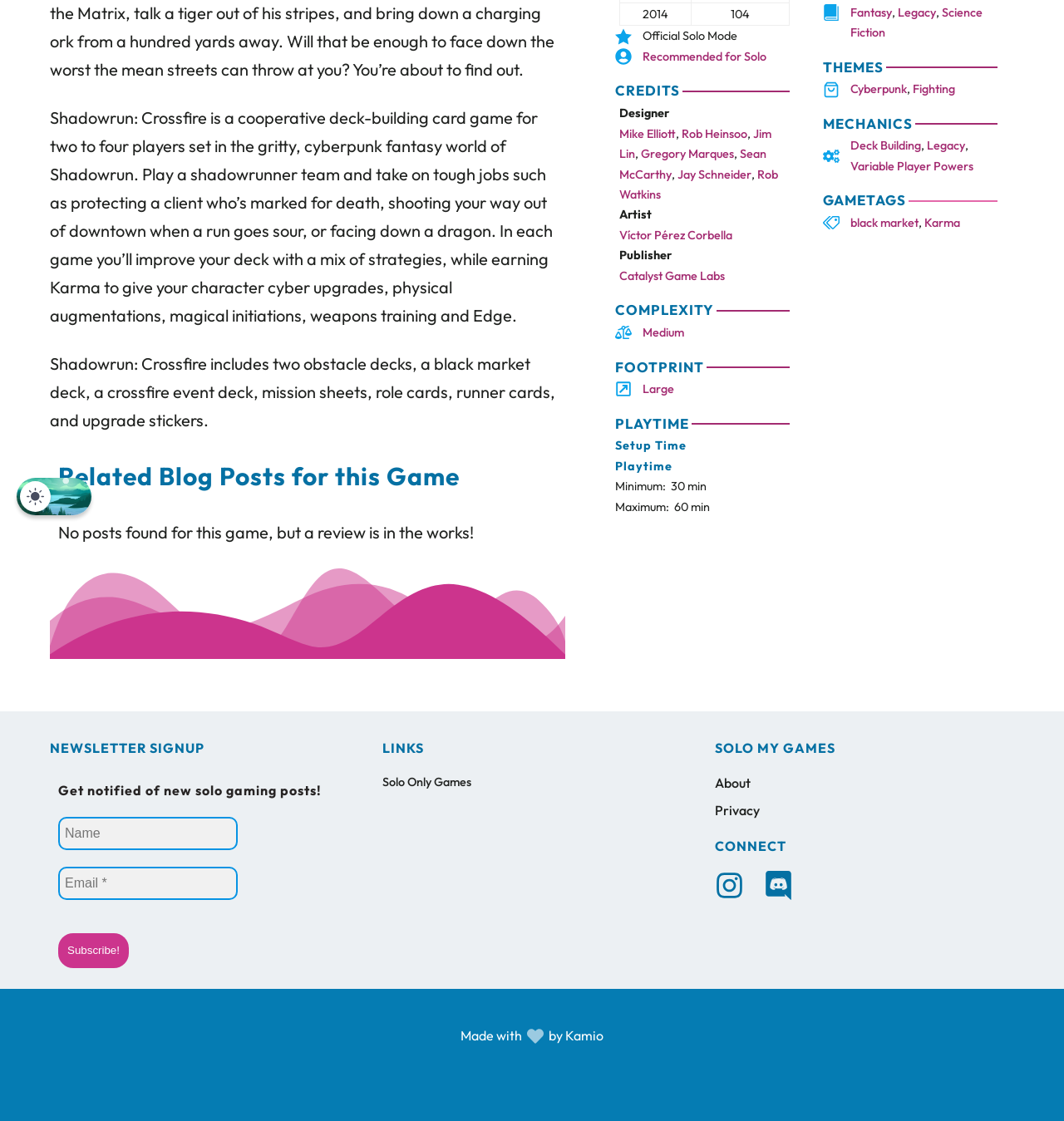Provide the bounding box coordinates of the HTML element this sentence describes: "Recommended for Solo". The bounding box coordinates consist of four float numbers between 0 and 1, i.e., [left, top, right, bottom].

[0.604, 0.044, 0.72, 0.057]